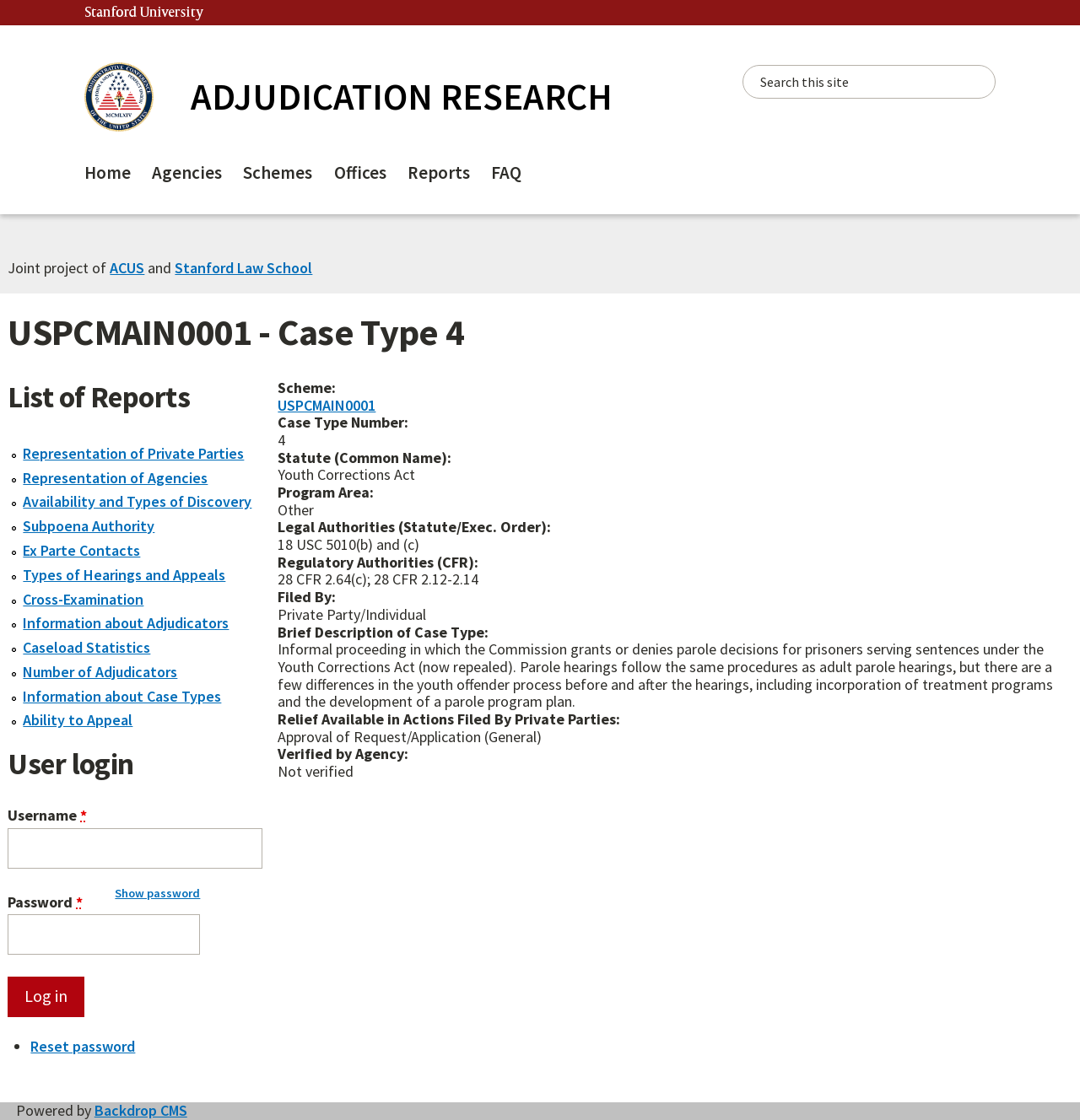Produce a meticulous description of the webpage.

This webpage is about a case type 4 adjudication research, specifically USPCMAIN0001. At the top, there is a site header with links to Stanford University and Home ADJUDICATION RESEARCH, accompanied by a small image of a home icon. A search bar is located to the right of the header, with a placeholder text "Search this site". 

Below the header, there is a main menu navigation with links to Home, Agencies, Schemes, Offices, Reports, and FAQ. A joint project statement is displayed, indicating that this is a collaboration between ACUS and Stanford Law School.

The main content of the page is divided into two sections. The first section displays detailed information about the case type, including scheme, case type number, statute, program area, legal authorities, regulatory authorities, filed by, brief description, relief available, and verified by agency. 

The second section is a list of reports, with 10 items, each represented by a bullet point and a link to a specific report topic, such as Representation of Private Parties, Availability and Types of Discovery, and Caseload Statistics.

At the bottom of the page, there is a user login section, where users can enter their username and password to log in. There are also links to reset password and show password.